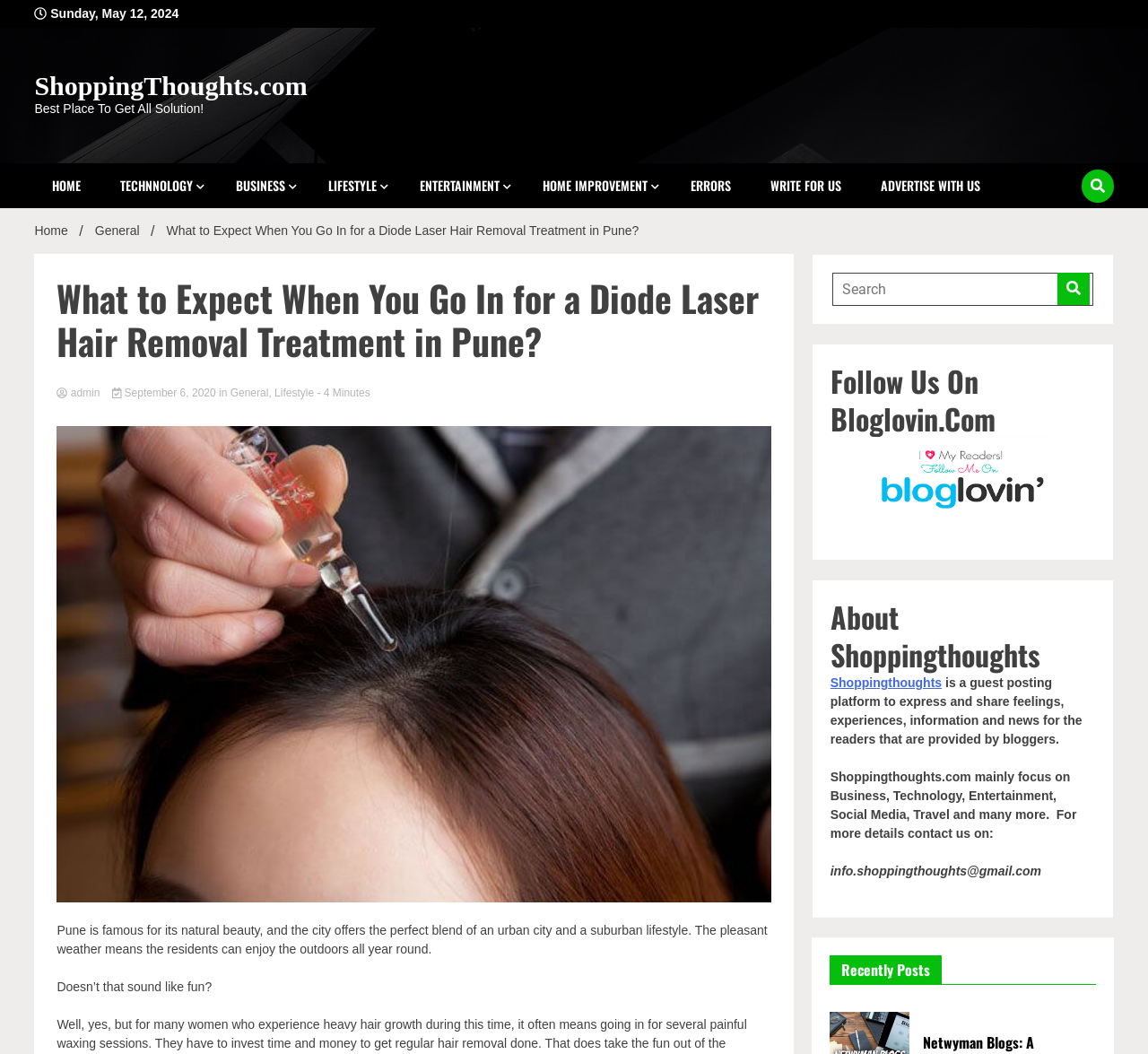Pinpoint the bounding box coordinates of the area that should be clicked to complete the following instruction: "Search for something". The coordinates must be given as four float numbers between 0 and 1, i.e., [left, top, right, bottom].

[0.725, 0.259, 0.952, 0.29]